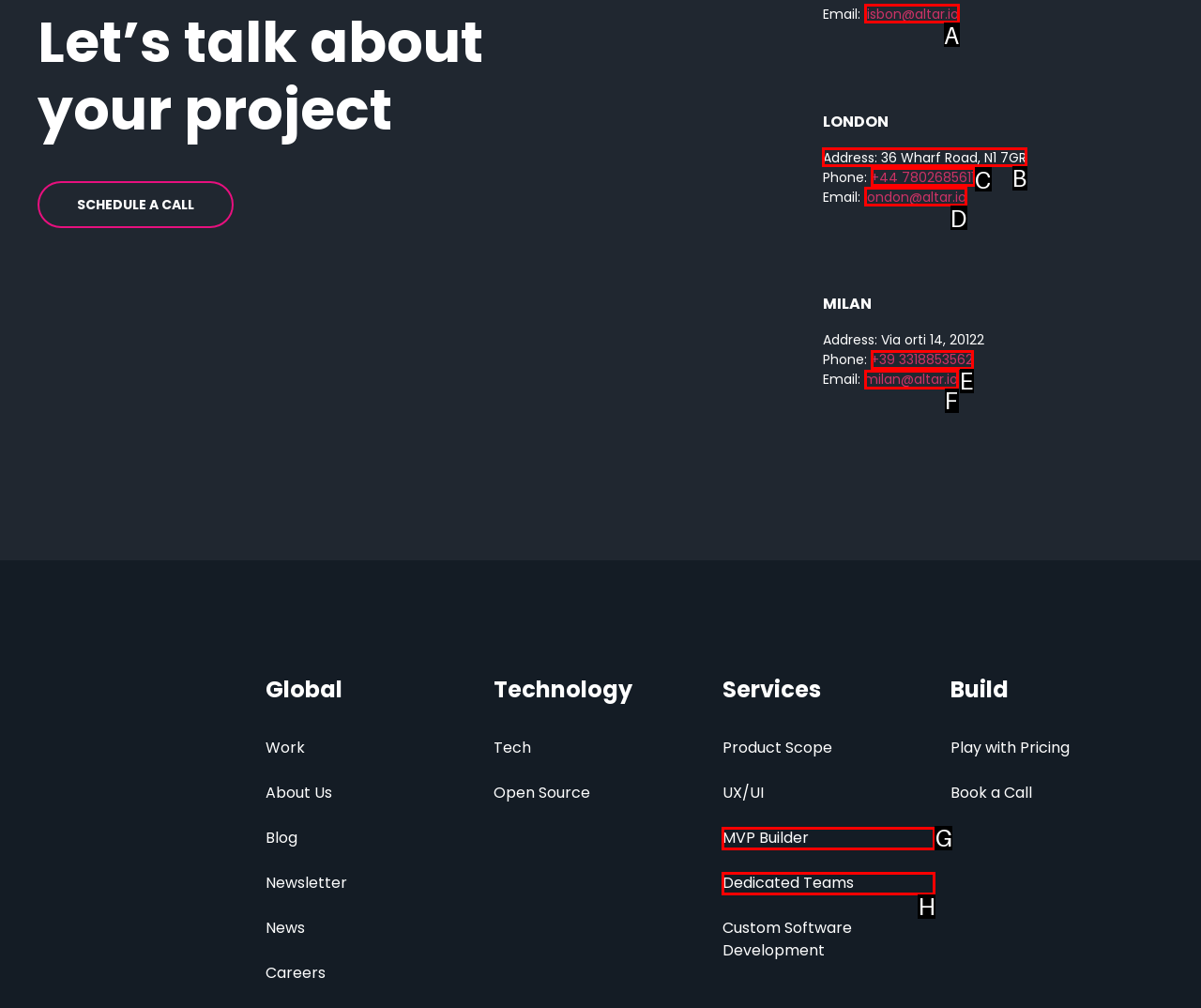Identify the letter of the UI element you should interact with to perform the task: View London office address
Reply with the appropriate letter of the option.

B